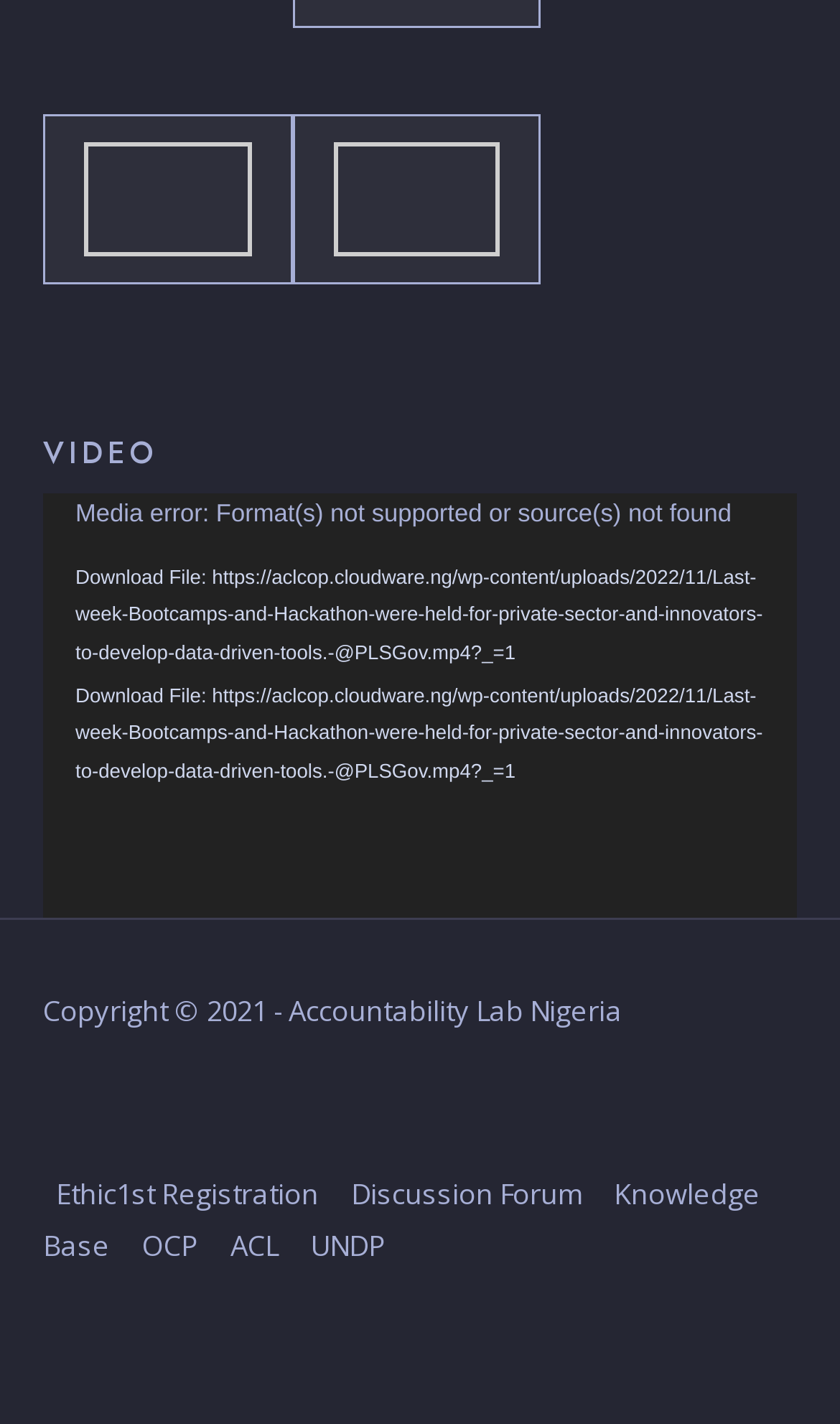Find the bounding box of the web element that fits this description: "Open toolbar Accessibility Tools".

None